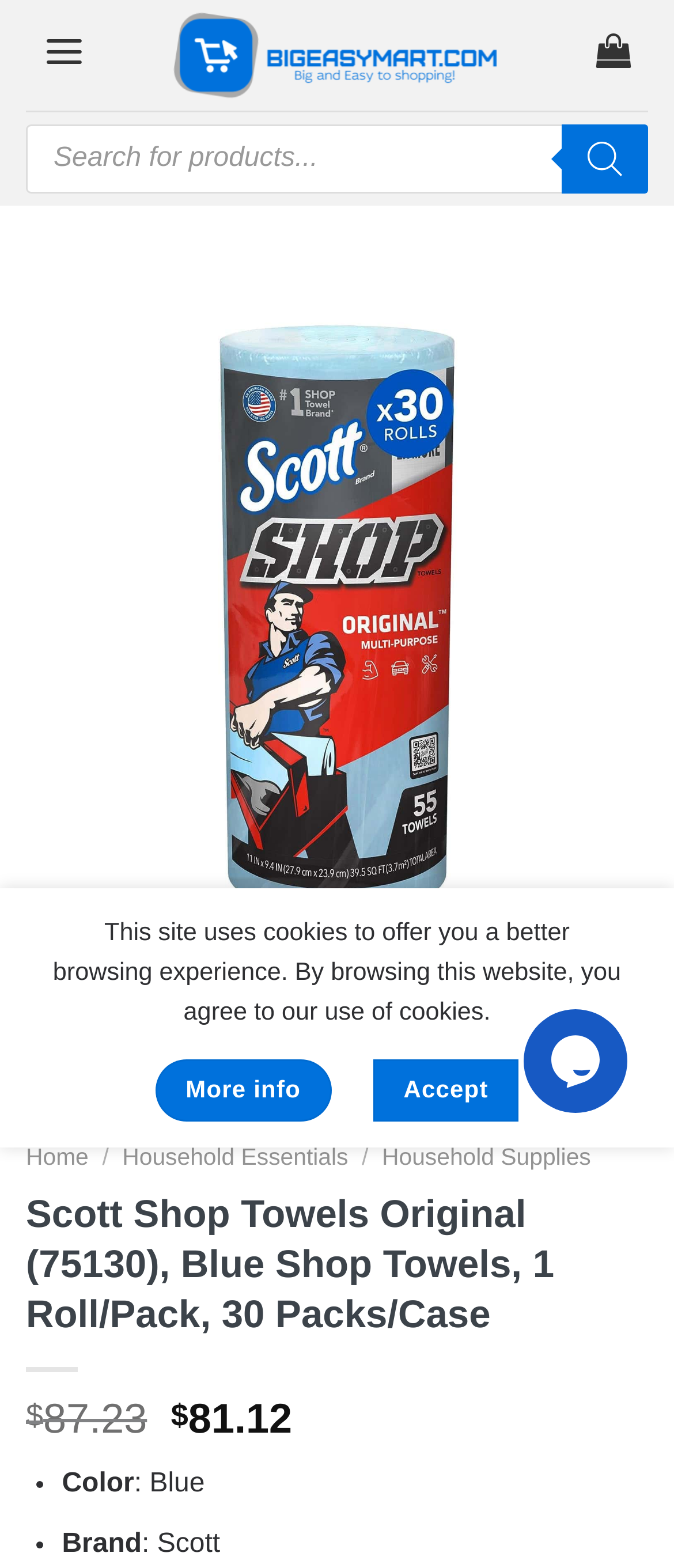Answer the question with a brief word or phrase:
What is the material of the shop towels?

Paper